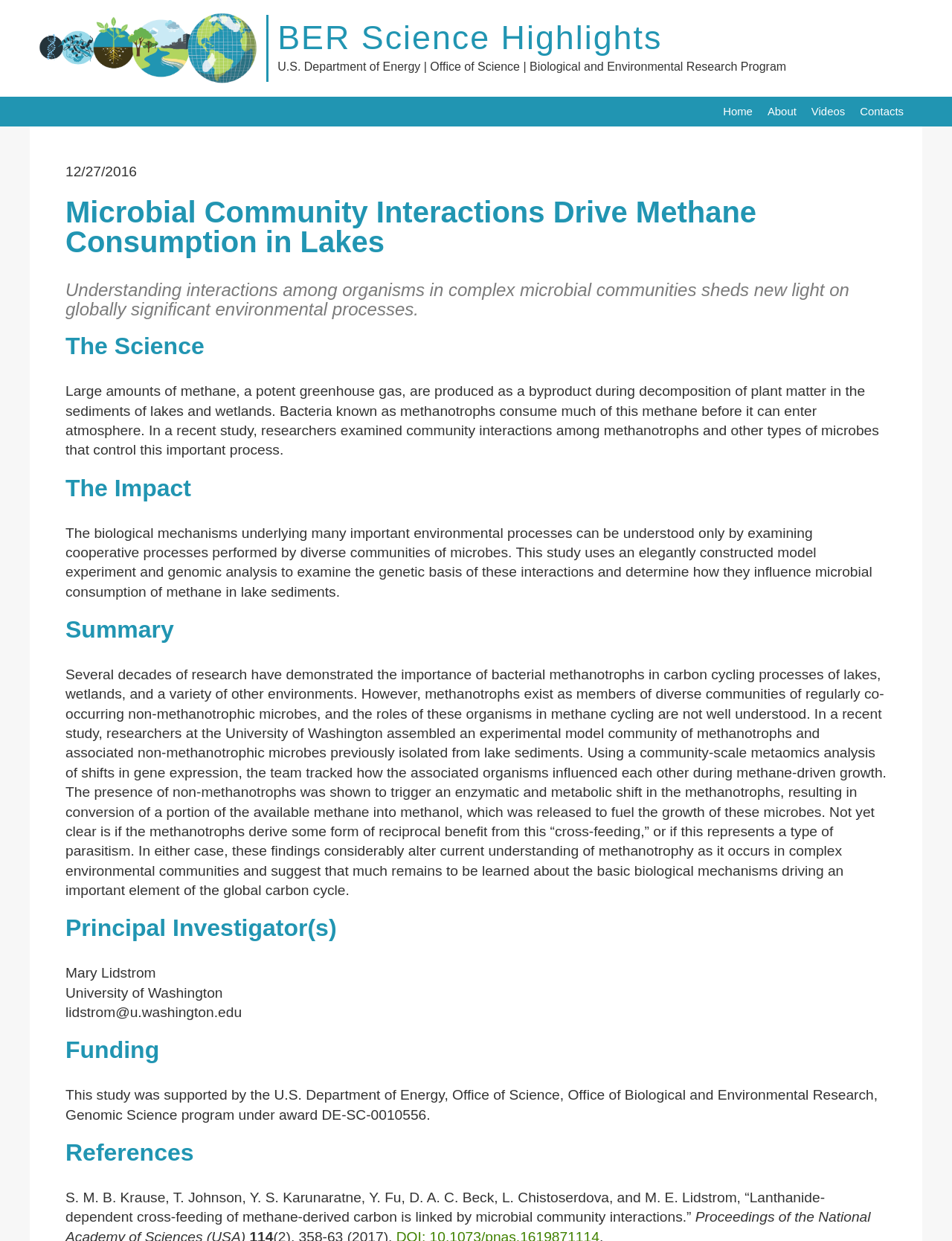What is the name of the department?
Provide a detailed answer to the question using information from the image.

The name of the department can be found in the static text element 'U.S. Department of Energy | Office of Science | Biological and Environmental Research Program' located at the top of the webpage.